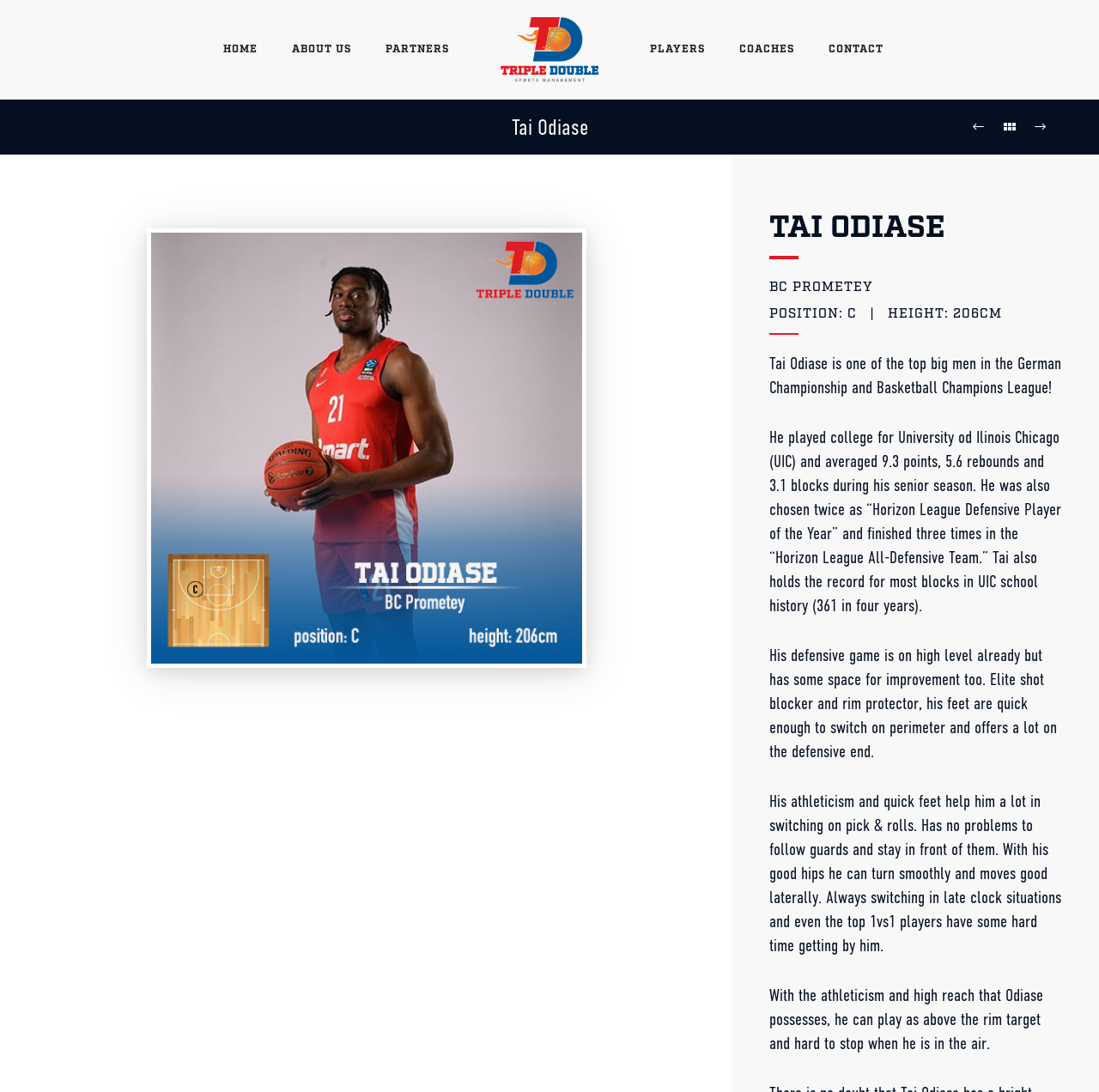Answer this question in one word or a short phrase: How many blocks did Tai Odiase have in UIC school history?

361